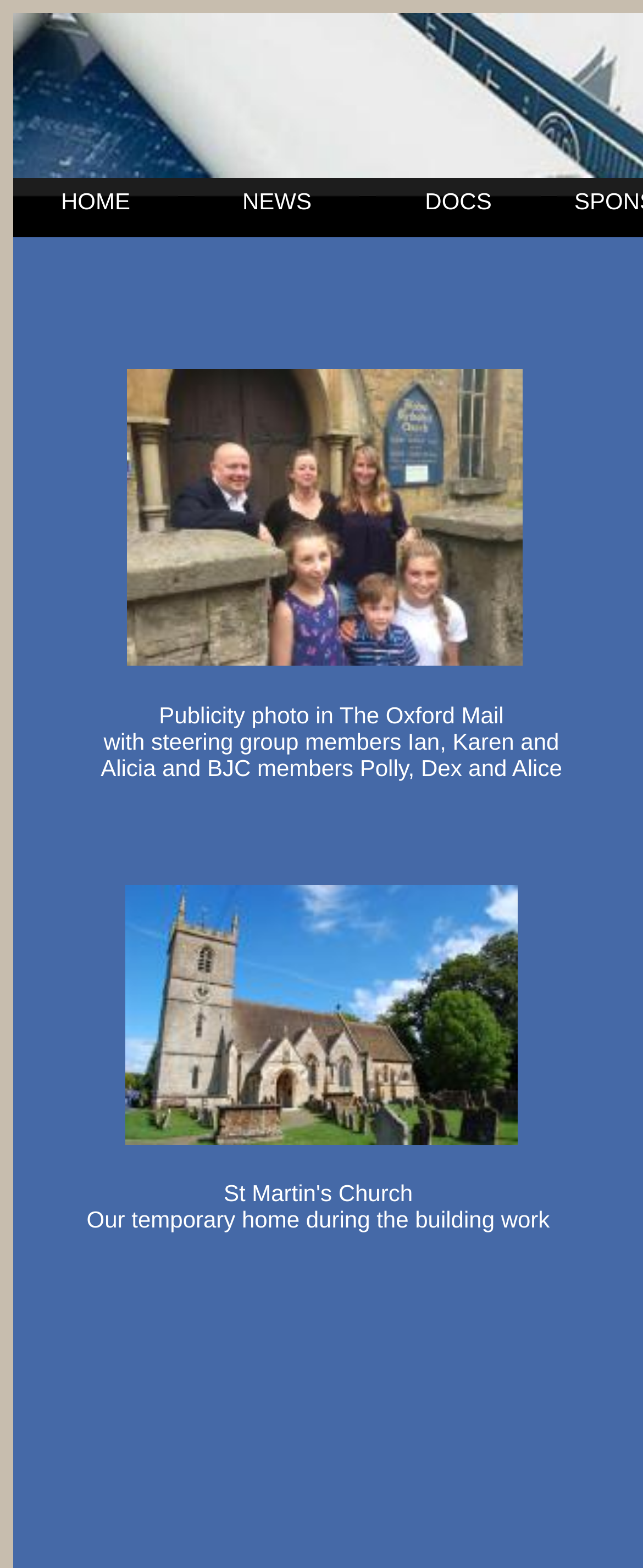Who are the people mentioned in the text?
Based on the image, answer the question with a single word or brief phrase.

Ian, Karen, Alicia, Polly, Dex, Alice